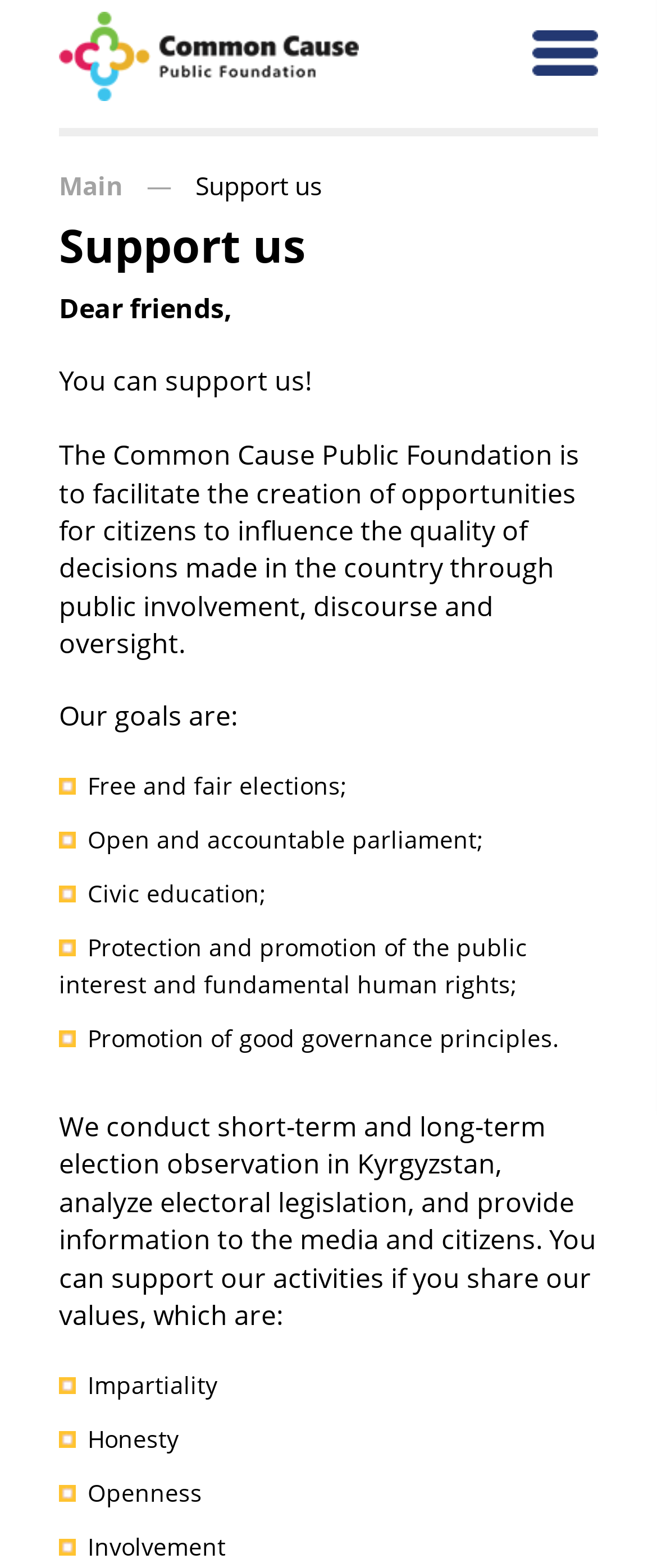What values does the organization share?
Provide a comprehensive and detailed answer to the question.

The values of the organization are listed in the webpage as 'Impartiality', 'Honesty', 'Openness', and 'Involvement'. These values are mentioned in the text 'You can support our activities if you share our values, which are:'